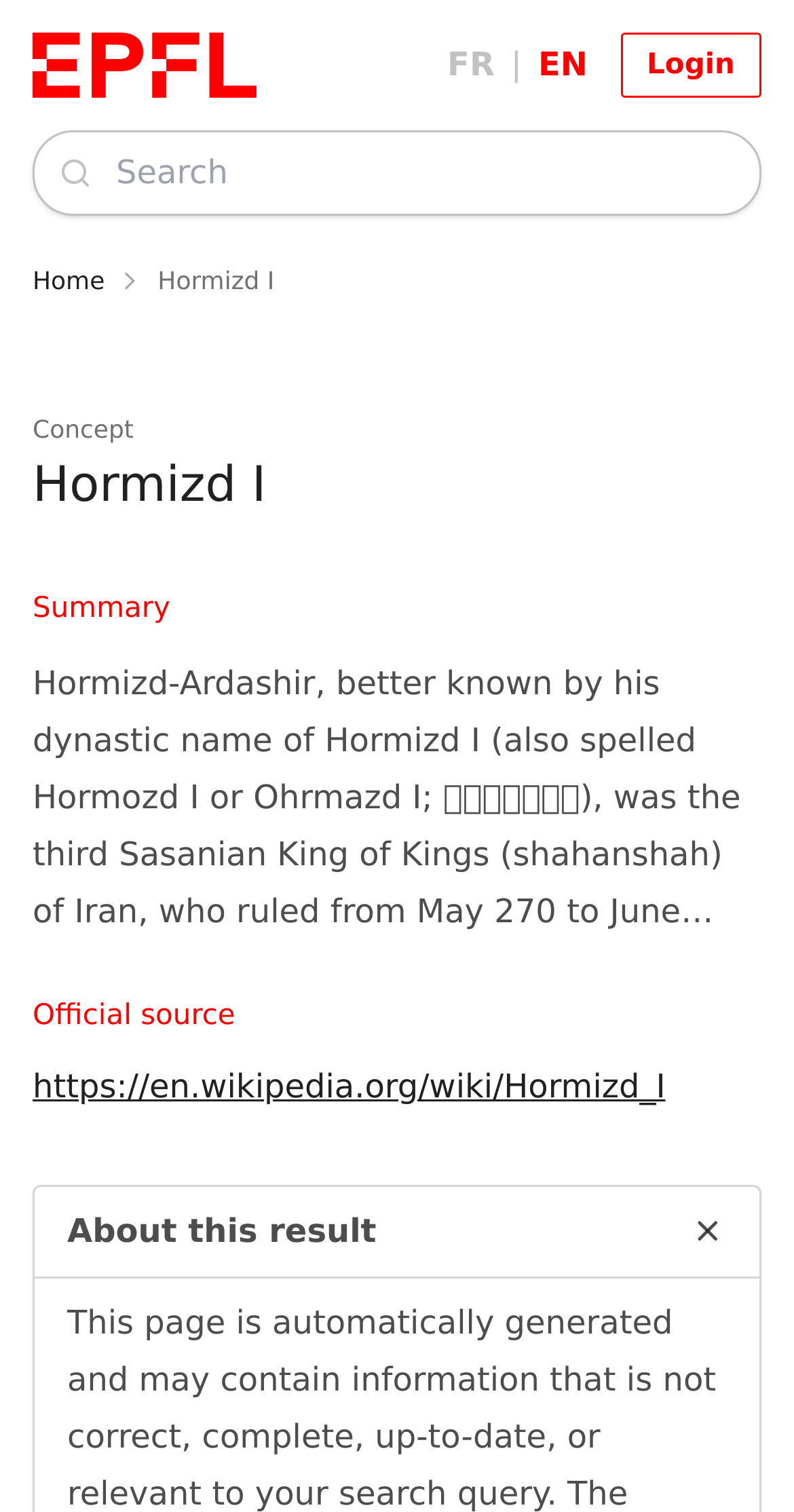Identify the coordinates of the bounding box for the element described below: "Home". Return the coordinates as four float numbers between 0 and 1: [left, top, right, bottom].

[0.041, 0.175, 0.132, 0.197]